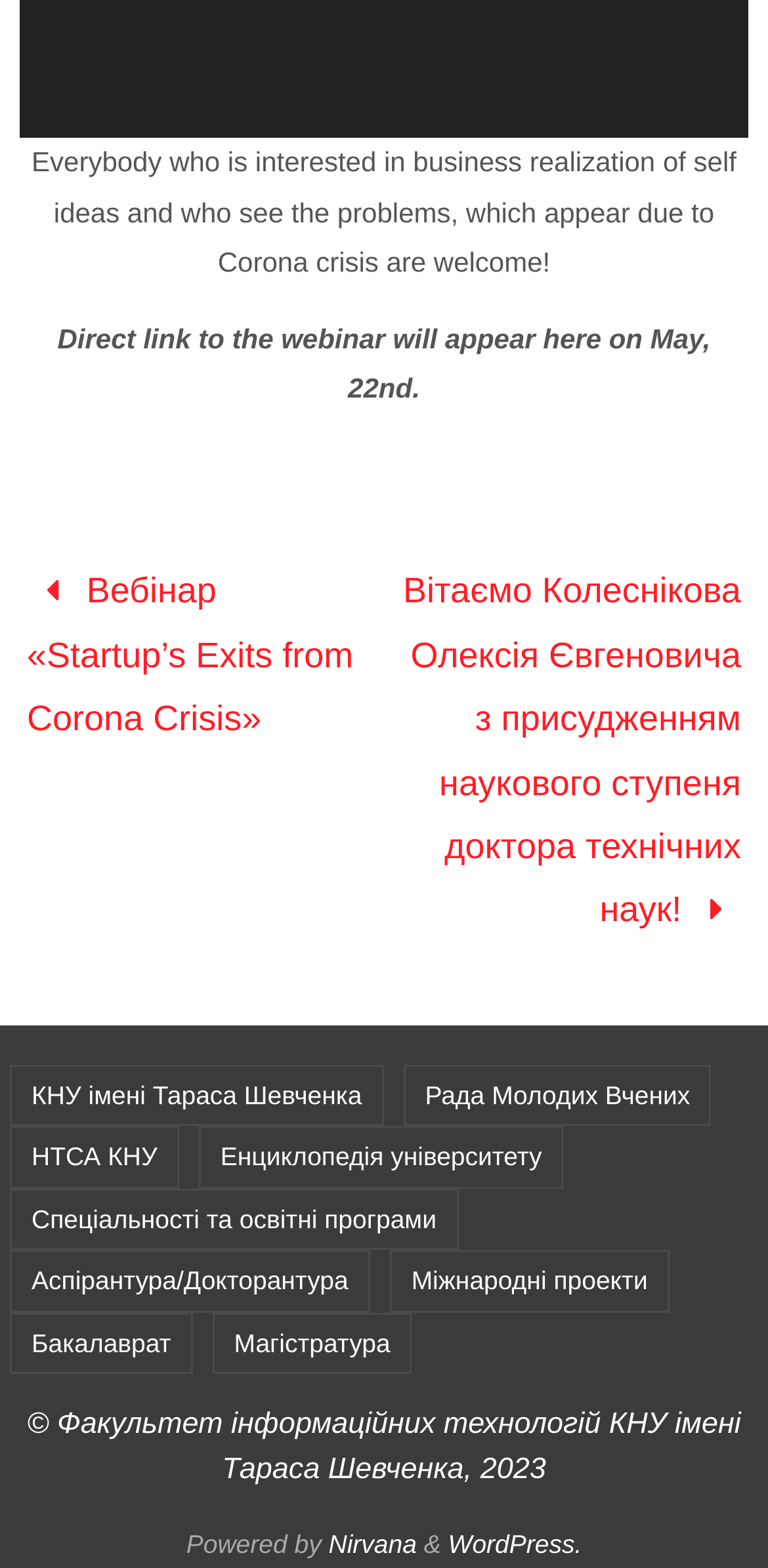Using the description: "aria-label="Відтворити" title="Відтворити"", determine the UI element's bounding box coordinates. Ensure the coordinates are in the format of four float numbers between 0 and 1, i.e., [left, top, right, bottom].

[0.067, 0.051, 0.118, 0.076]